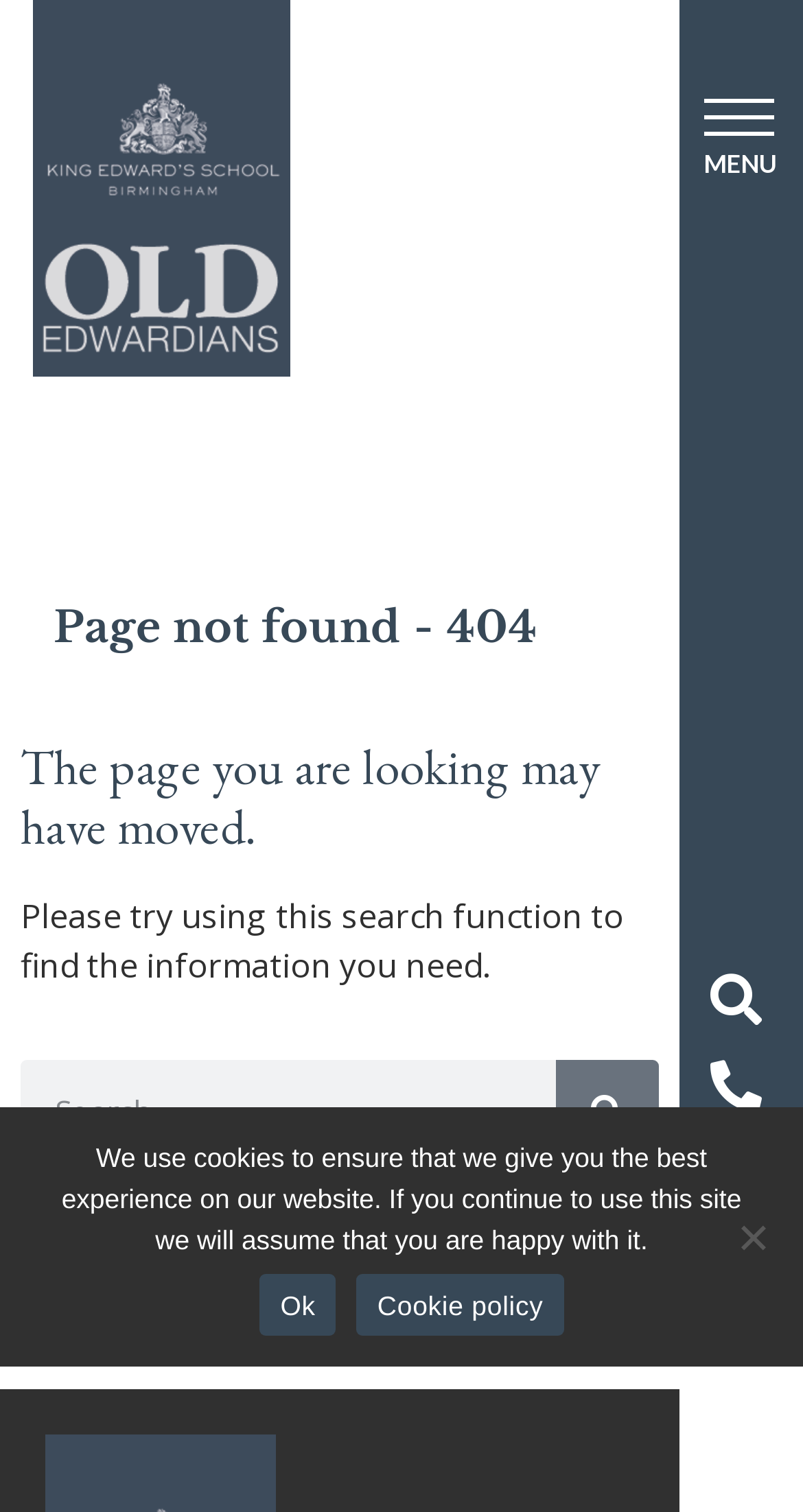How many links are there in the menu? Look at the image and give a one-word or short phrase answer.

5